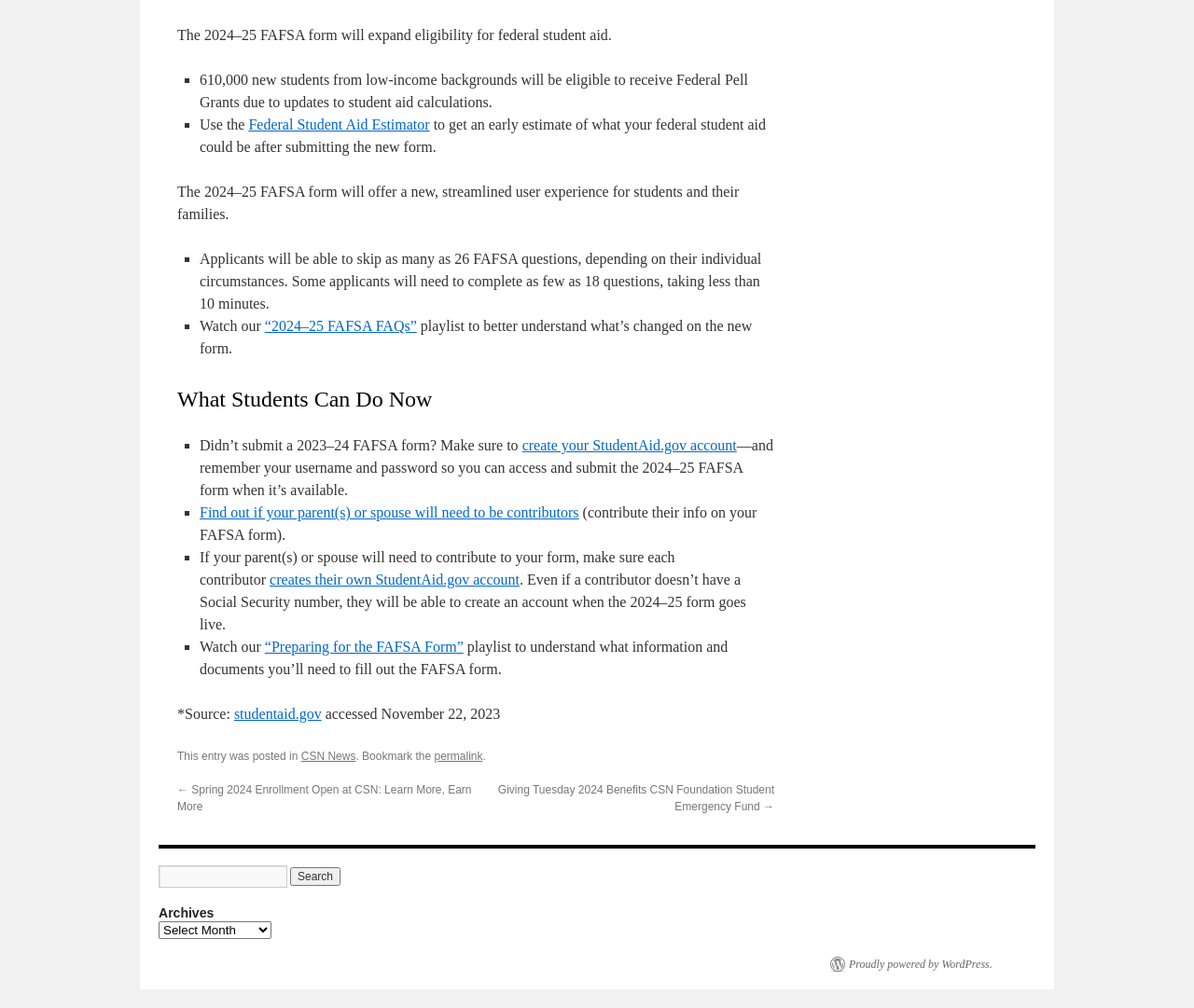Specify the bounding box coordinates of the area that needs to be clicked to achieve the following instruction: "Watch the '2024–25 FAFSA FAQs' playlist".

[0.222, 0.316, 0.349, 0.332]